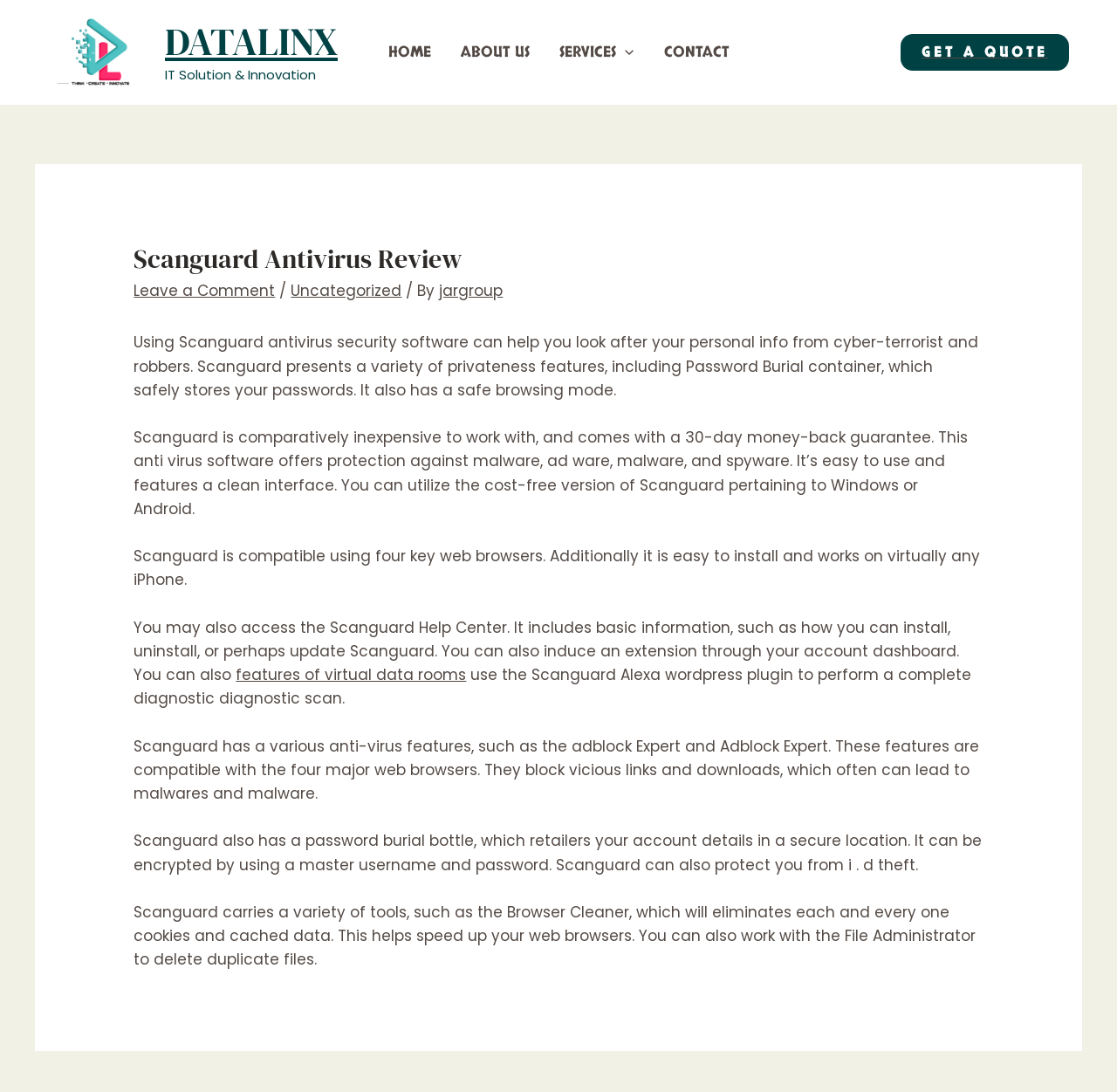Please find the bounding box coordinates of the element that needs to be clicked to perform the following instruction: "Click on the 'Leave a Comment' link". The bounding box coordinates should be four float numbers between 0 and 1, represented as [left, top, right, bottom].

[0.12, 0.256, 0.246, 0.276]